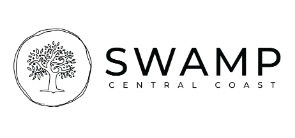Explain the contents of the image with as much detail as possible.

The image features the logo of "SWAMP" (Central Coast), which prominently displays a stylized tree within a circular outline. The tree symbolizes growth and community, aligning with the organization's mission of cultivating food and culture. The bold text "SWAMP" signifies its identity, while the phrase "CENTRAL COAST" is elegantly presented in a smaller font beneath. This logo reflects the organization's commitment to fostering connections within the community and highlighting the importance of nature in everyday life. It serves as a visual representation of their passion and purpose in promoting sustainable practices and community engagement.